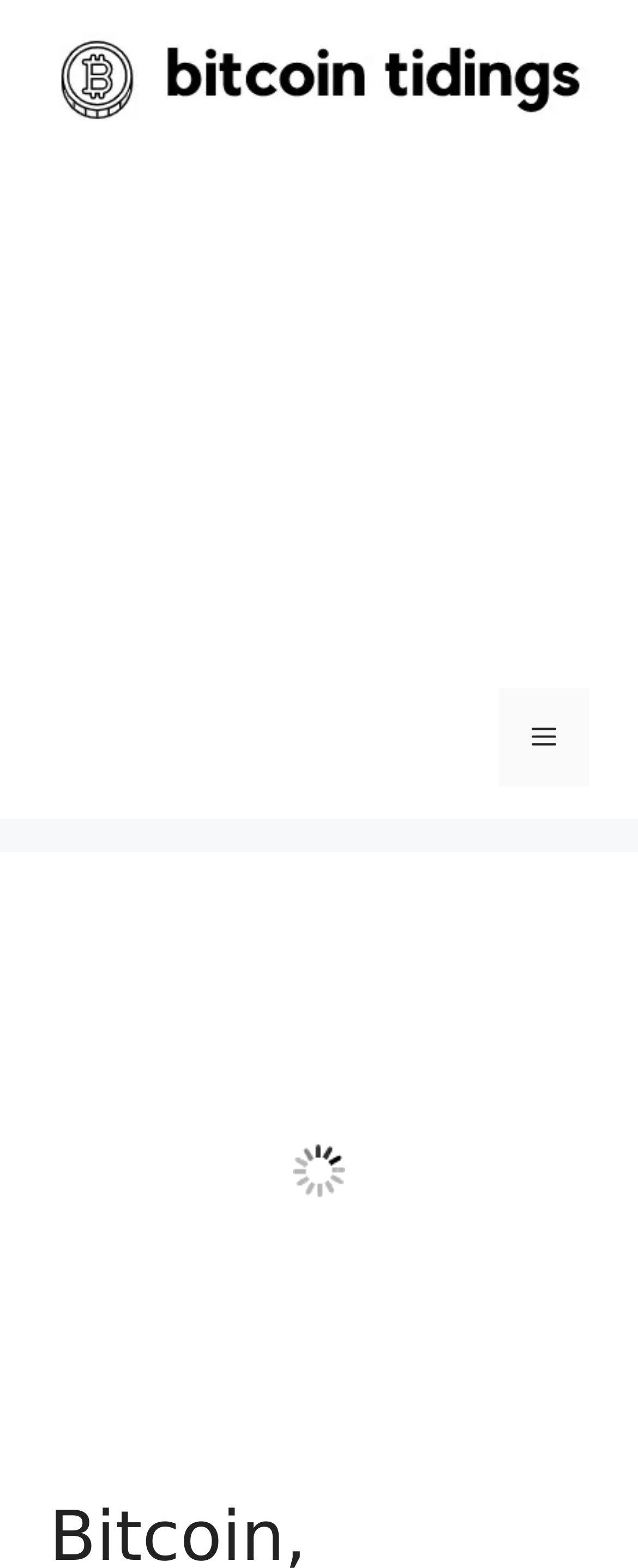Answer the question using only one word or a concise phrase: Is the website focused on a specific cryptocurrency?

Yes